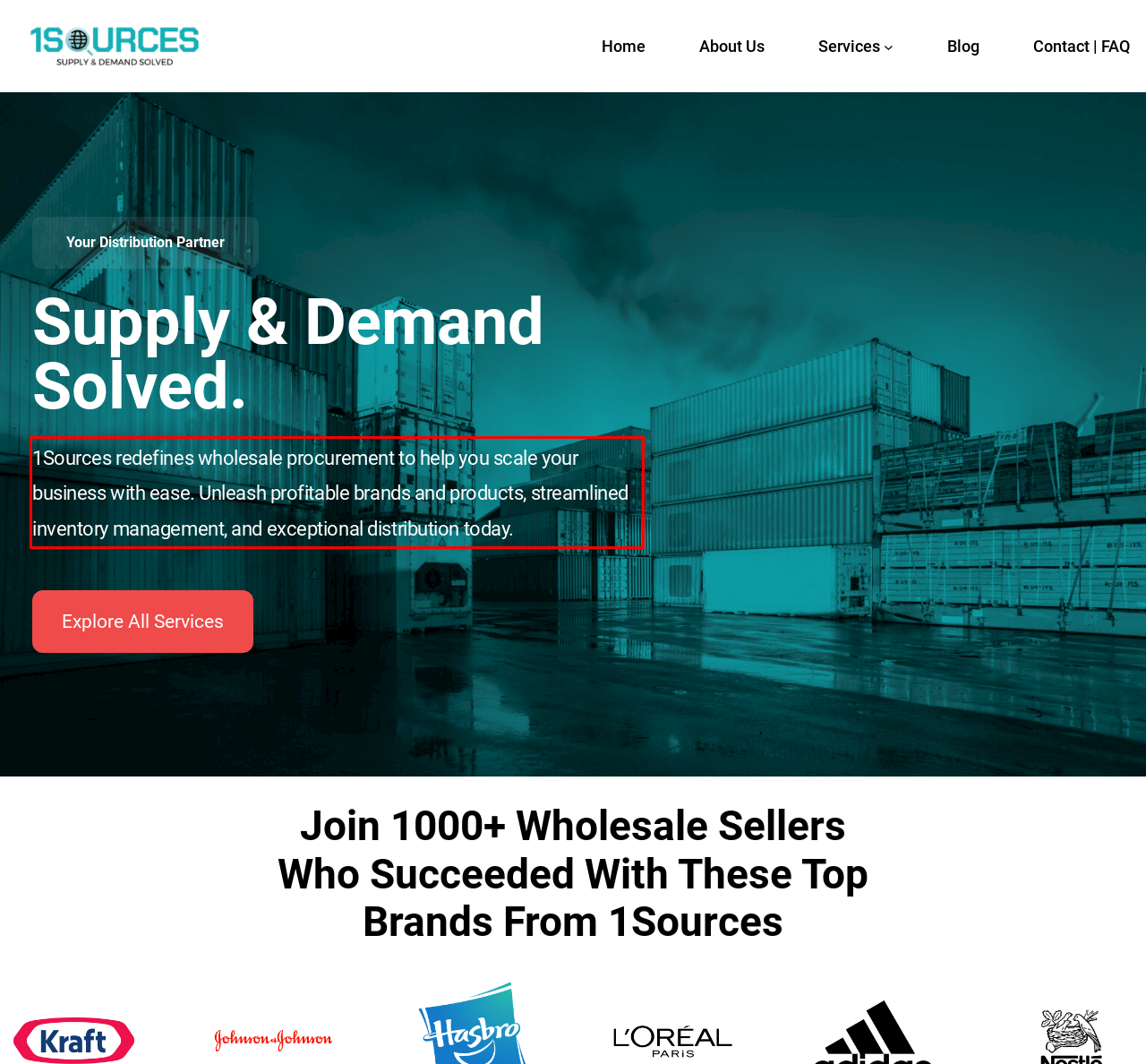Within the screenshot of the webpage, there is a red rectangle. Please recognize and generate the text content inside this red bounding box.

1Sources redefines wholesale procurement to help you scale your business with ease. Unleash profitable brands and products, streamlined inventory management, and exceptional distribution today.